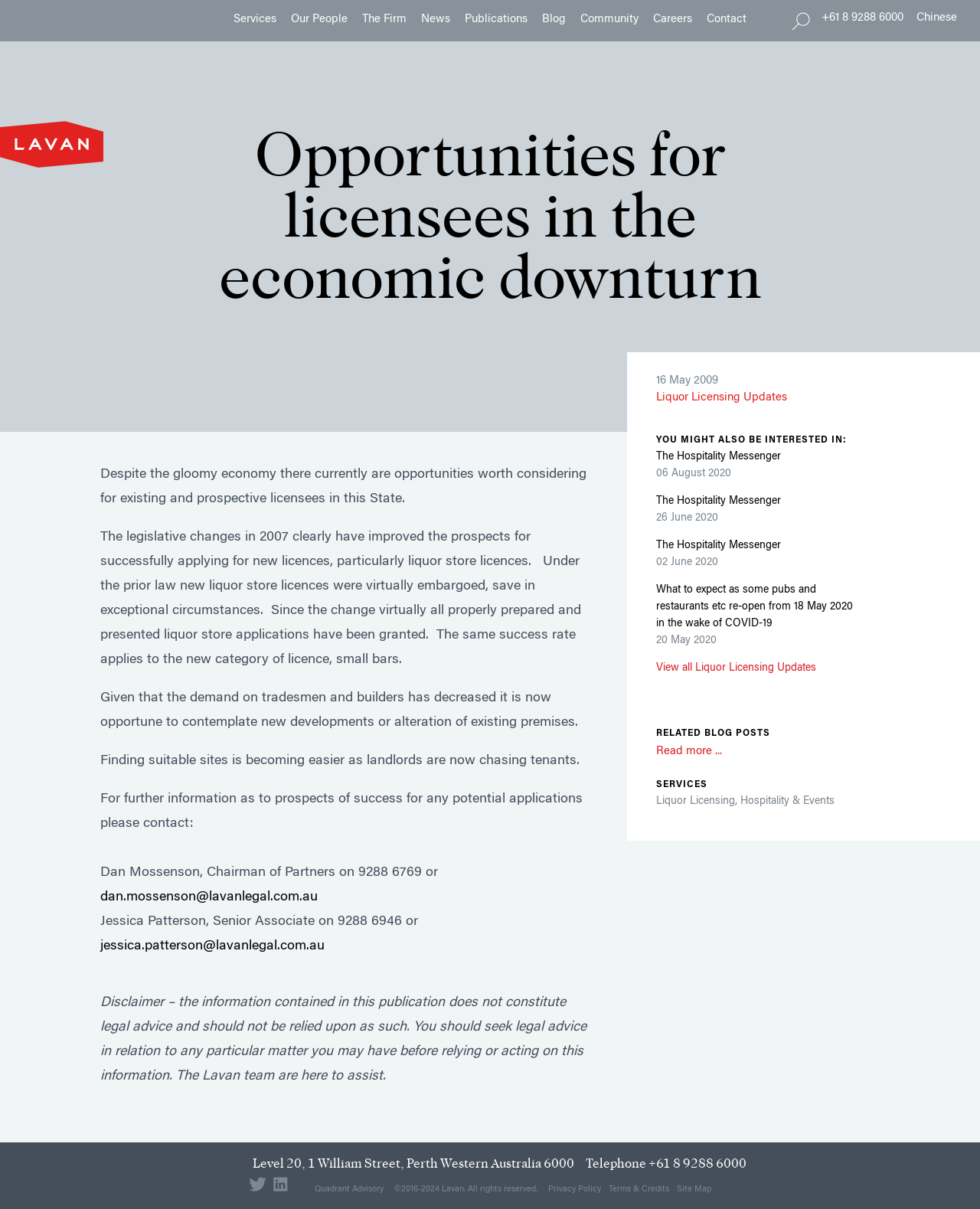Locate the UI element described by The Firm in the provided webpage screenshot. Return the bounding box coordinates in the format (top-left x, top-left y, bottom-right x, bottom-right y), ensuring all values are between 0 and 1.

[0.37, 0.013, 0.415, 0.02]